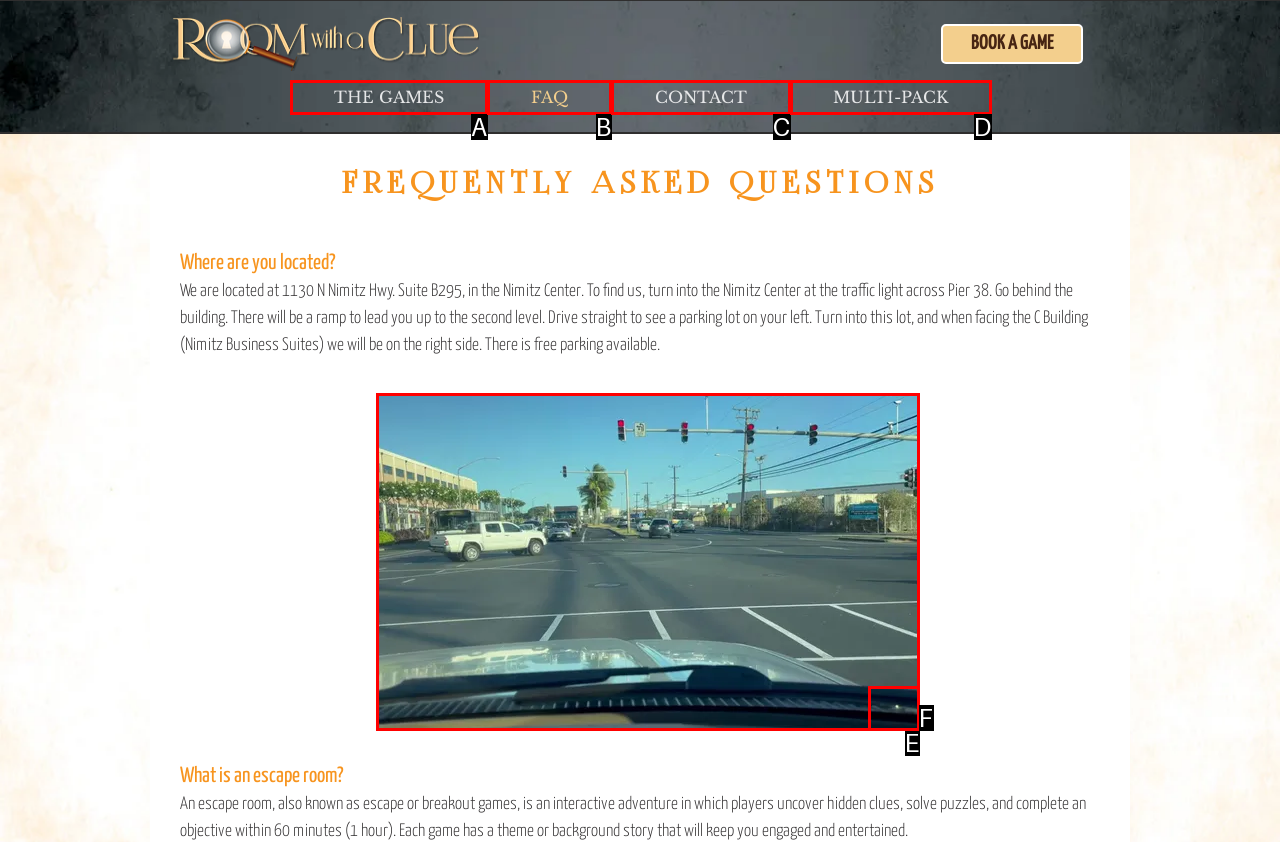Identify the matching UI element based on the description: MULTI-PACK
Reply with the letter from the available choices.

D